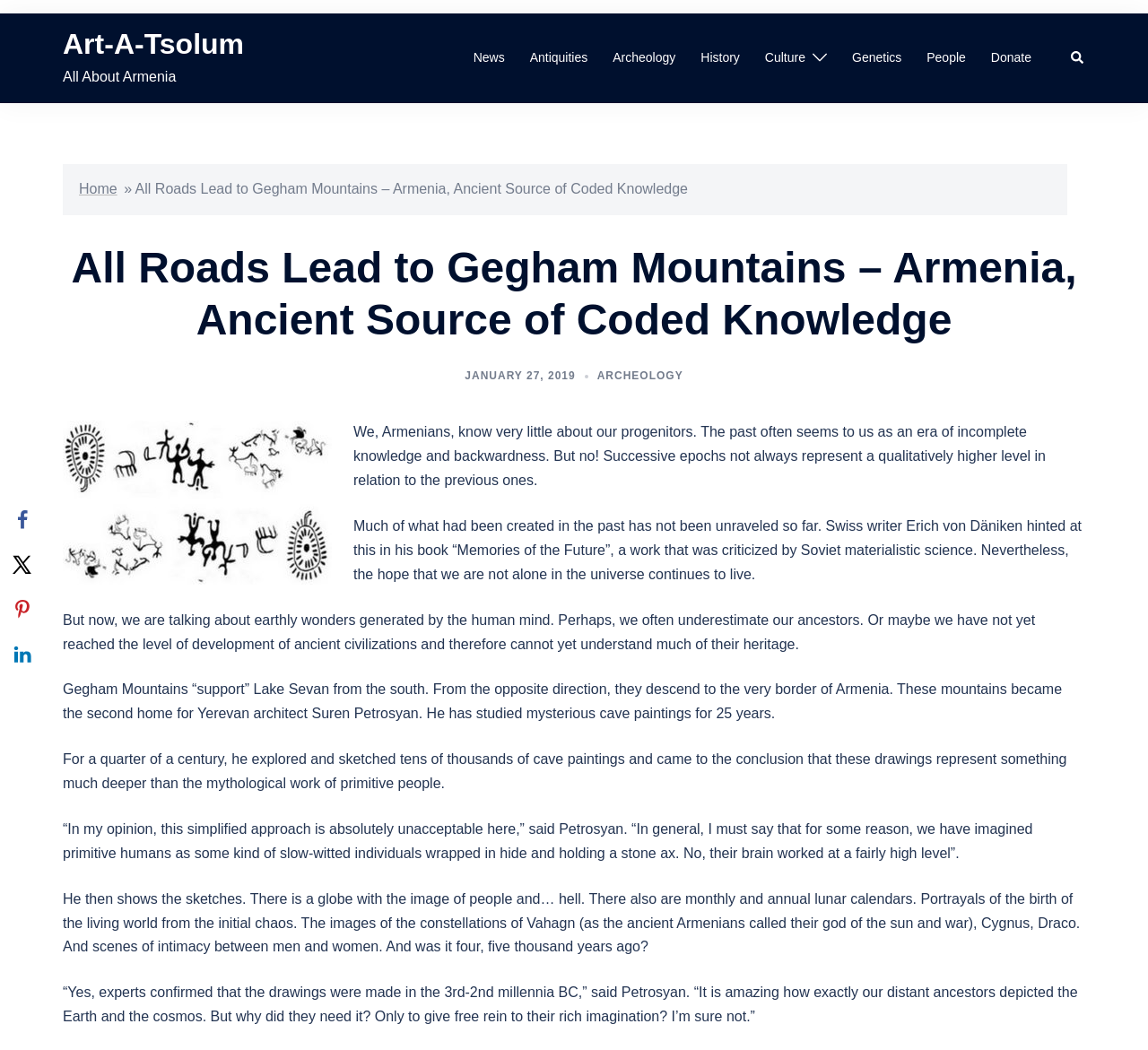Please answer the following query using a single word or phrase: 
What is the name of the ancient Armenian god of the sun and war?

Vahagn